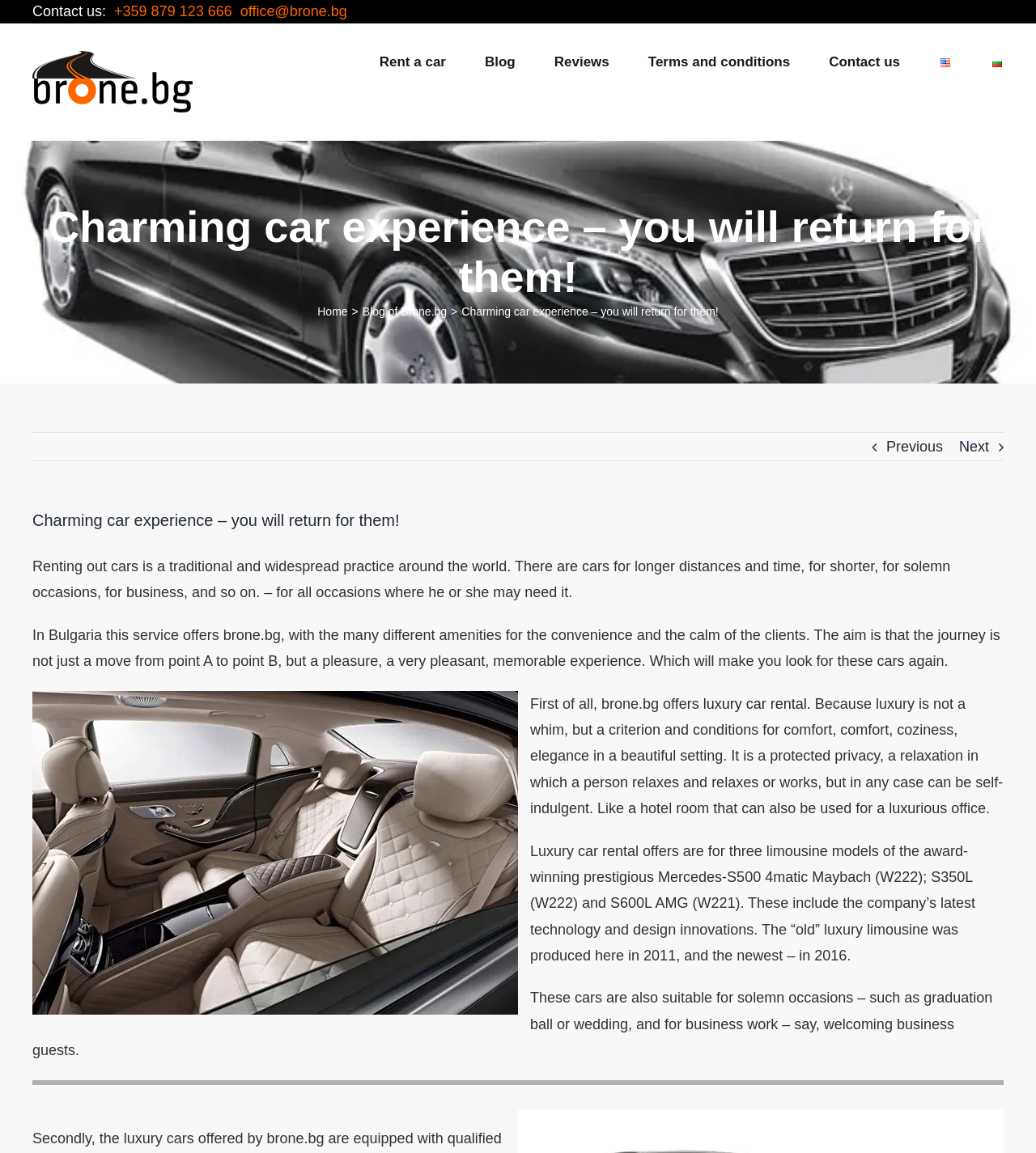Present a detailed account of what is displayed on the webpage.

The webpage is about Brone.bg, a luxury and armored car rental service. At the top left corner, there is a logo of Brone.bg, accompanied by a navigation menu with links to "Rent a car", "Blog", "Reviews", "Terms and conditions", "Contact us", and language options. Below the logo, there is a heading that reads "Charming car experience – you will return for them!".

On the top right corner, there is a contact information section with a phone number and an email address. Below this section, there is a brief introduction to the concept of car rental services, highlighting the various occasions where one might need a car.

The main content of the webpage is divided into sections. The first section describes the aim of Brone.bg, which is to provide a pleasant and memorable car rental experience. This section is accompanied by an image of a Mercedes S500 Maybach car. The next section explains the luxury car rental options offered by Brone.bg, including three limousine models of Mercedes-S500 4matic Maybach. These cars are suitable for both solemn occasions and business purposes.

At the bottom of the page, there is a "Go to Top" link, allowing users to easily navigate back to the top of the page. Throughout the webpage, there are several links to other pages, including the blog, contact us, and terms and conditions.